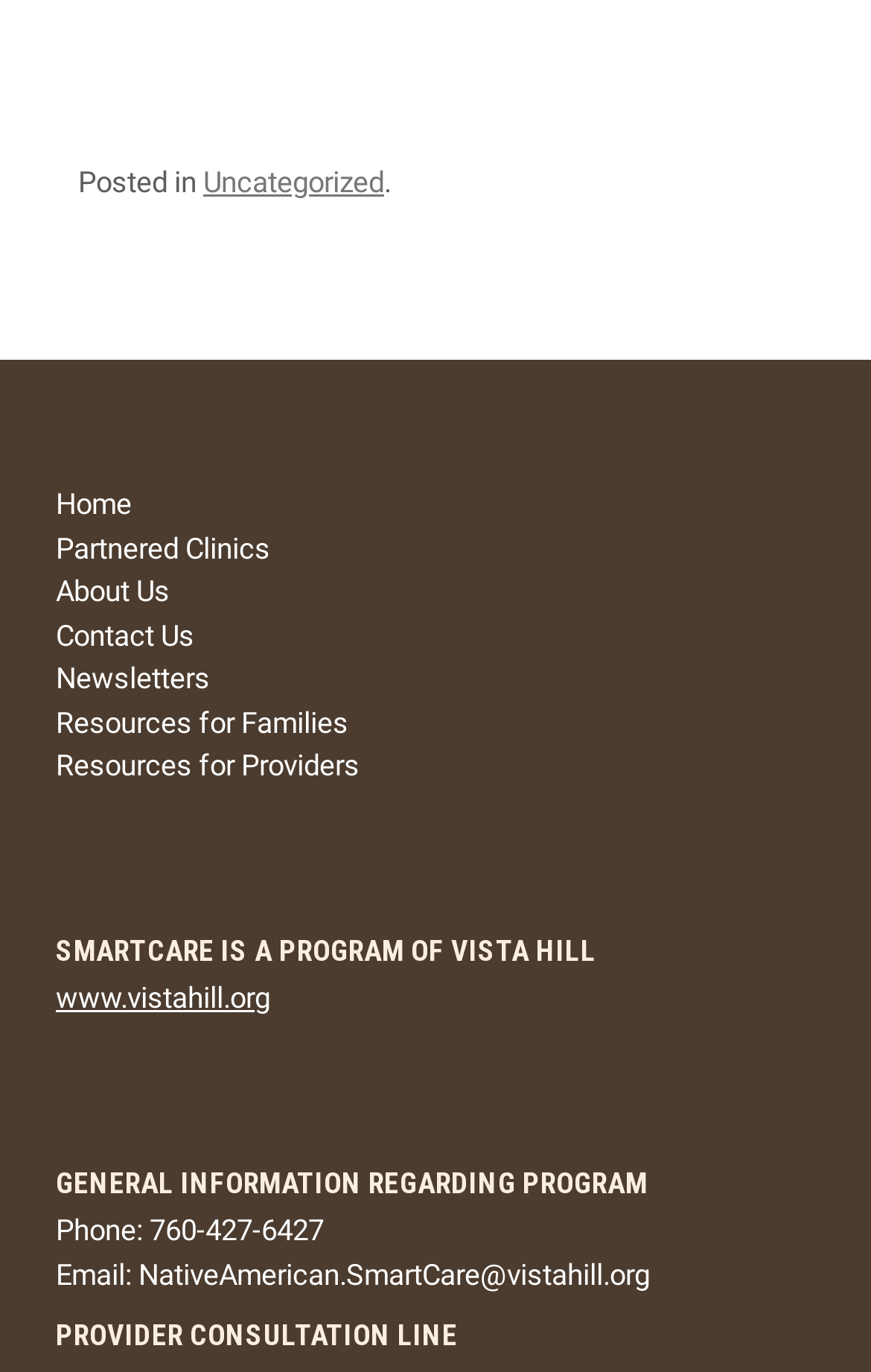Based on the element description "About Us", predict the bounding box coordinates of the UI element.

[0.064, 0.419, 0.195, 0.444]